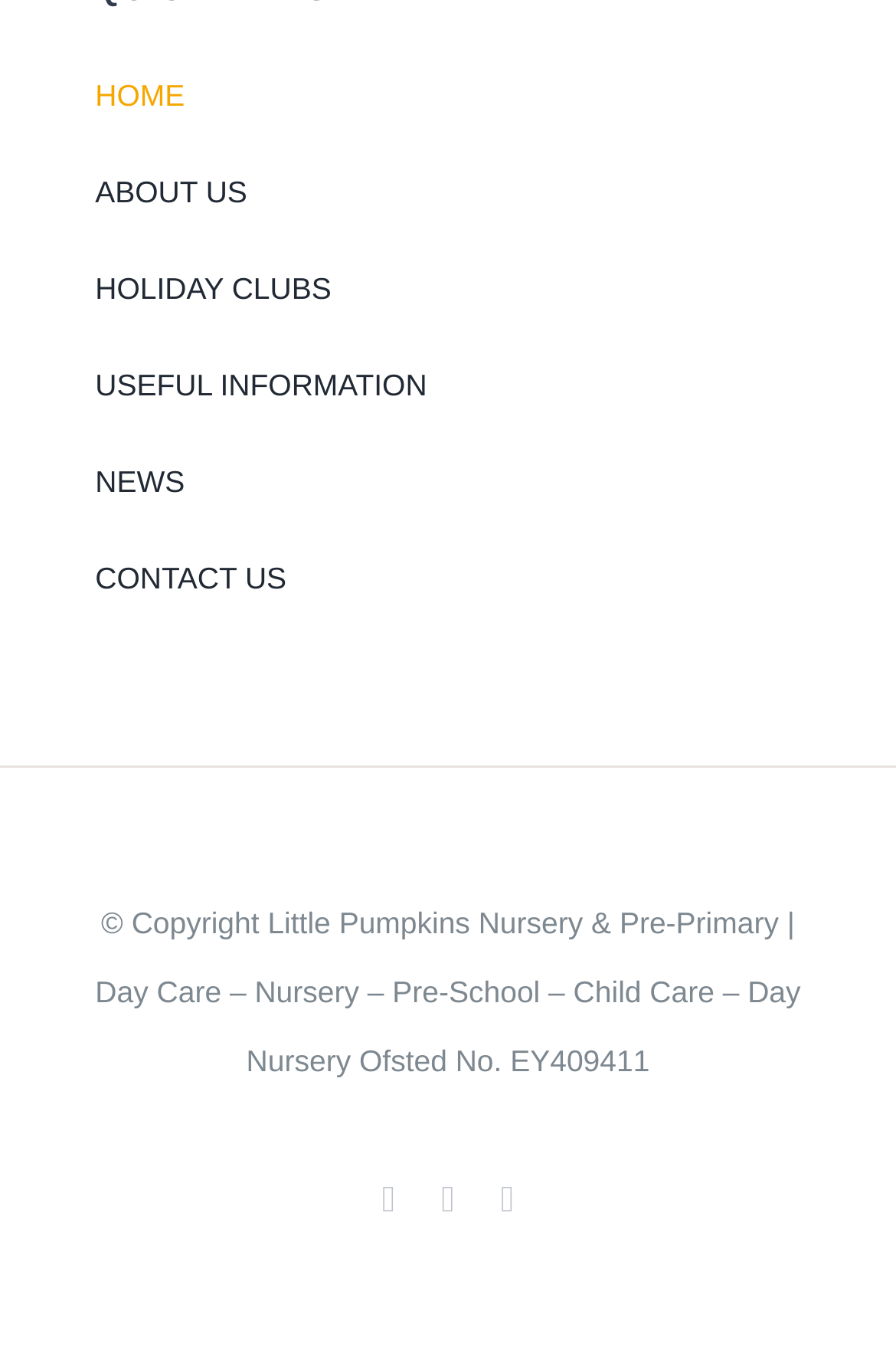Please identify the coordinates of the bounding box that should be clicked to fulfill this instruction: "learn about the nursery".

[0.106, 0.114, 0.894, 0.168]